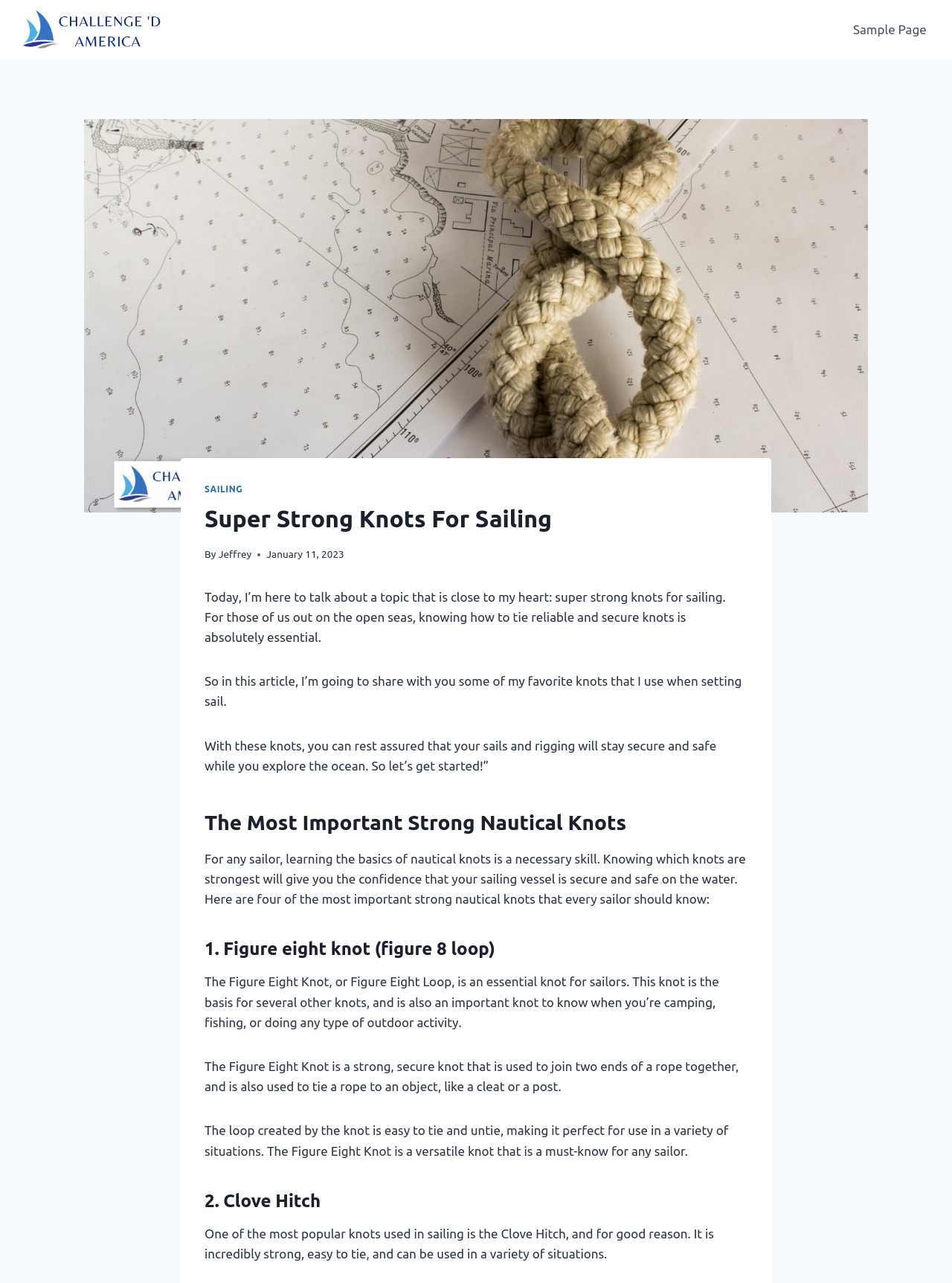Please answer the following question using a single word or phrase: 
How many strong nautical knots are discussed in the article?

Four